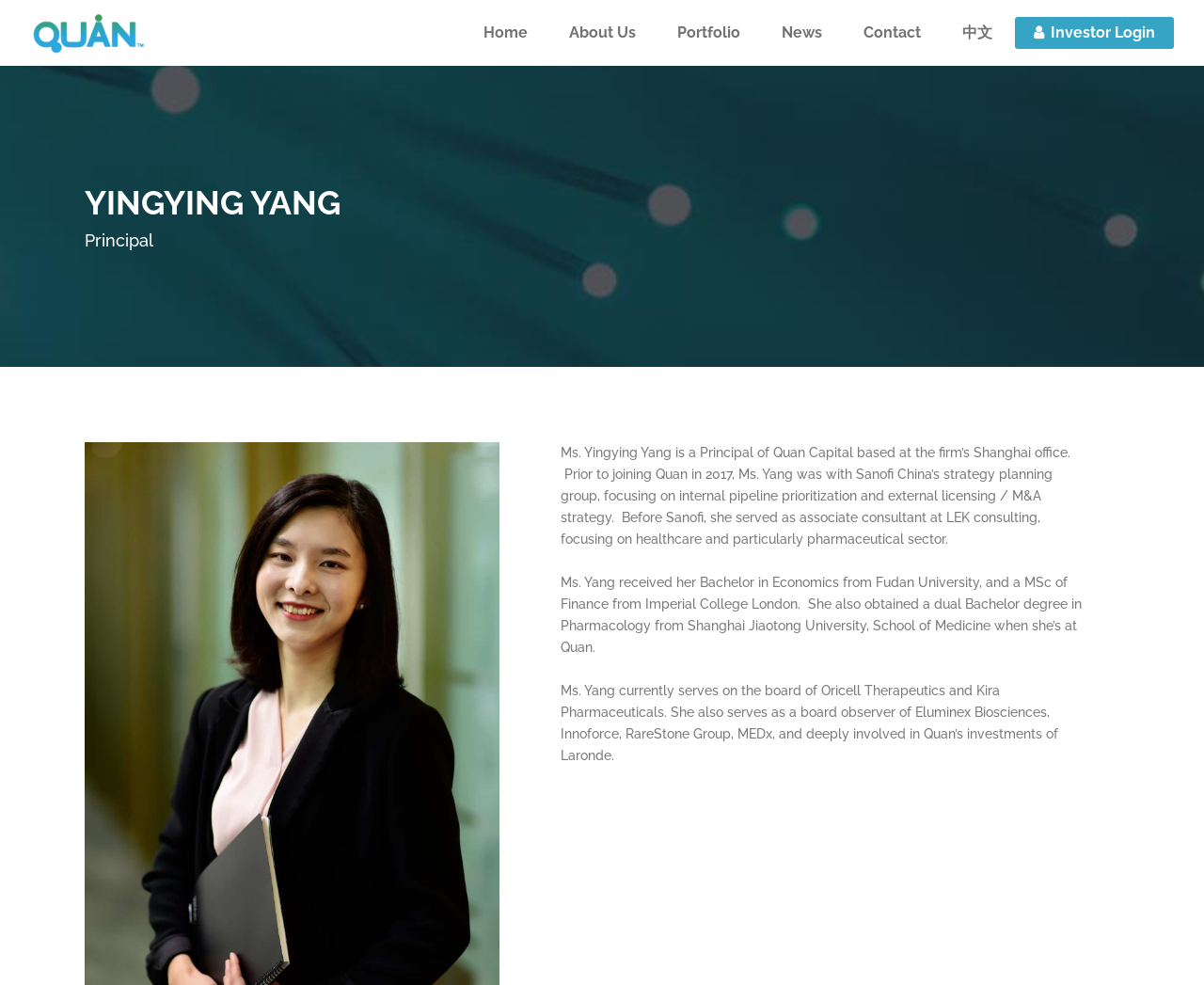Create an in-depth description of the webpage, covering main sections.

The webpage is about Yingying Yang, a Principal of Quan Capital. At the top left corner, there is a logo of Quan Capital, which is a combination of three images: 'logo', 'dark logo', and 'light logo'. 

Below the logo, there is a navigation menu with six links: 'Home', 'About Us', 'Portfolio', 'News', 'Contact', and '中文'. These links are aligned horizontally and take up the entire width of the page. 

To the right of the navigation menu, there is a table with a single row and cell. Inside the cell, there is a heading 'YINGYING YANG' followed by the title 'Principal'. 

Below the table, there are three paragraphs of text. The first paragraph describes Yingying Yang's background, including her previous work experience at Sanofi China and LEK consulting. The second paragraph mentions her education, including a Bachelor's degree in Economics from Fudan University and a Master's degree in Finance from Imperial College London. The third paragraph lists her current board memberships and observer roles at several companies, including Oricell Therapeutics, Kira Pharmaceuticals, and Eluminex Biosciences.